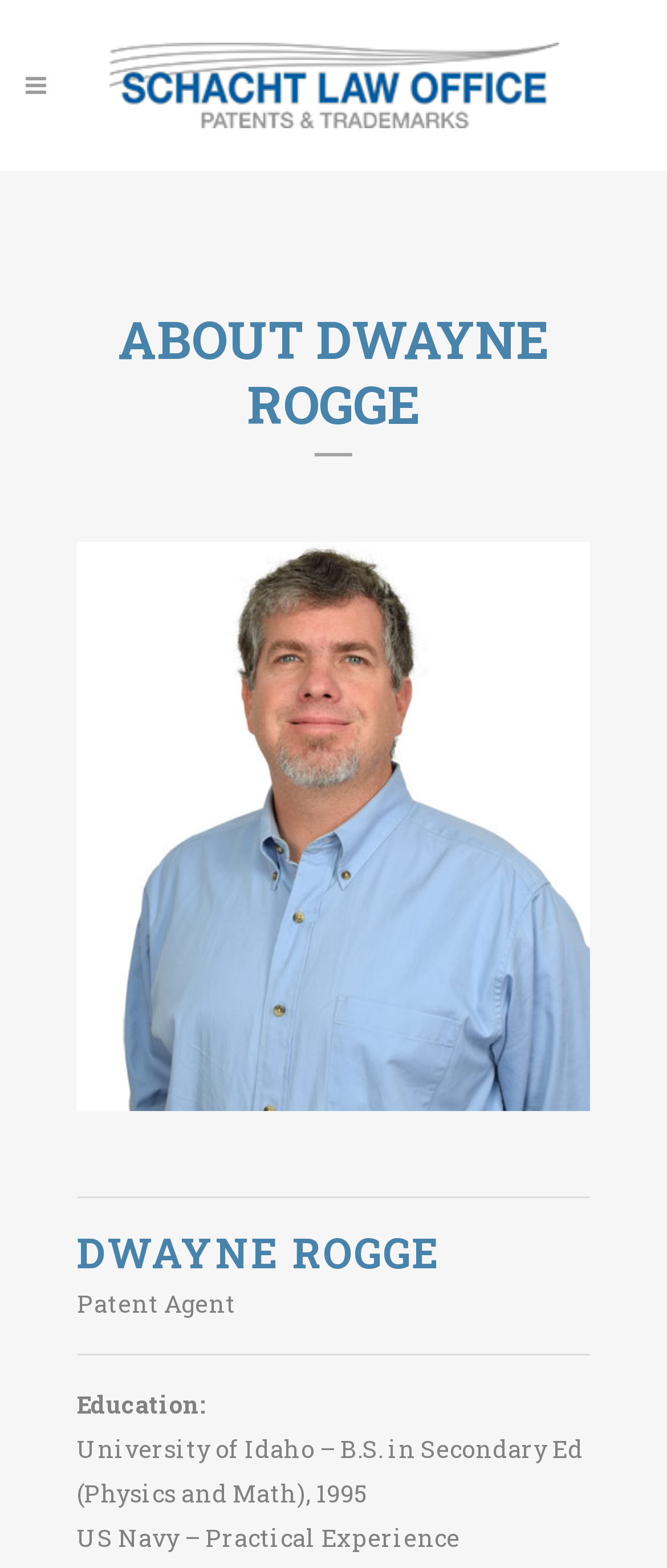Using the information from the screenshot, answer the following question thoroughly:
What is the name of the law office?

I found the answer by looking at the root element of the webpage, which is titled 'Schacht Law Office | SLO – About Rogge'. This suggests that the law office is called Schacht Law Office.